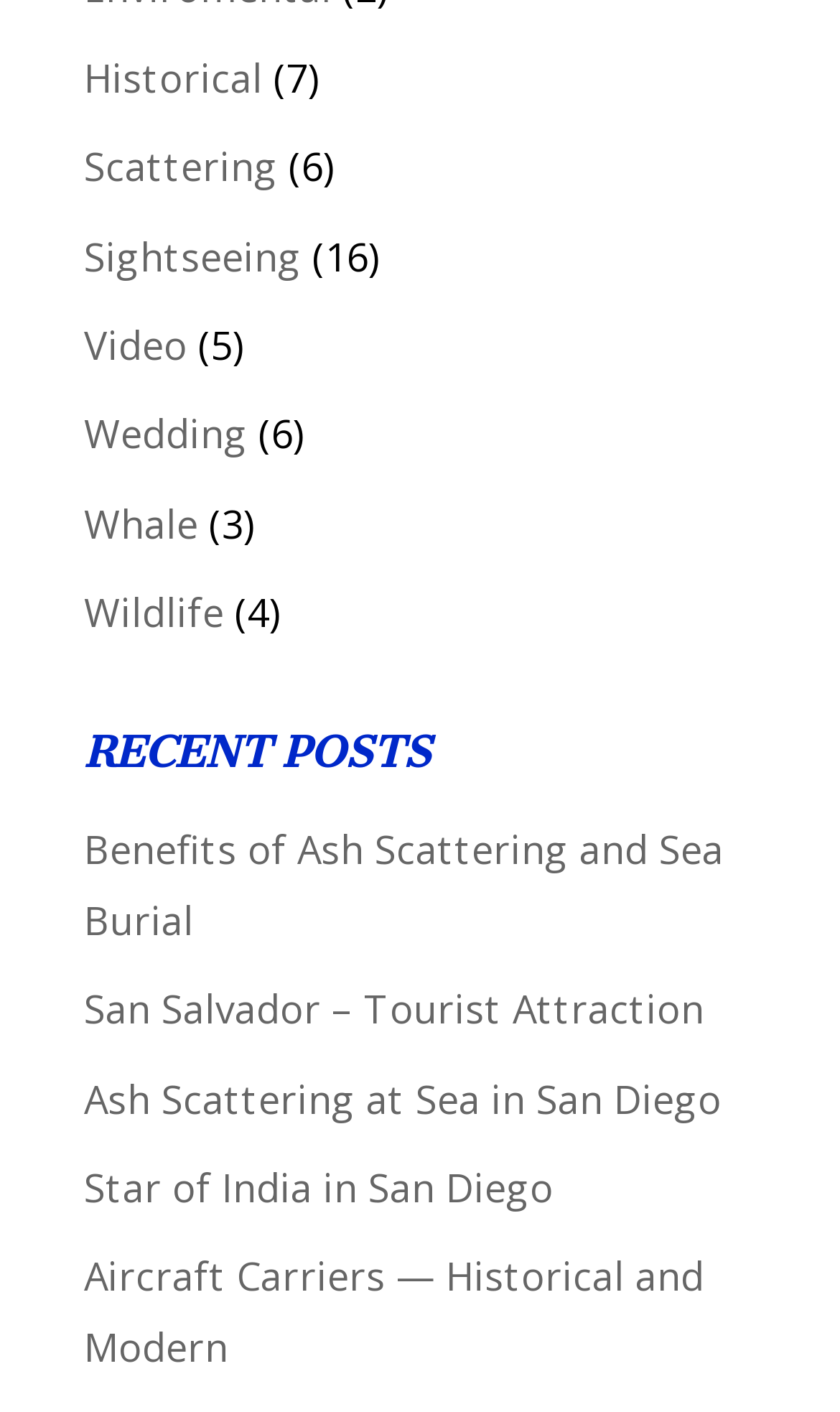Using the given element description, provide the bounding box coordinates (top-left x, top-left y, bottom-right x, bottom-right y) for the corresponding UI element in the screenshot: info@miracleii.info

None